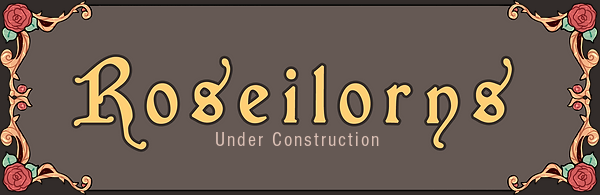What type of designs adorn the corners of the banner?
Using the visual information, respond with a single word or phrase.

Ornate floral